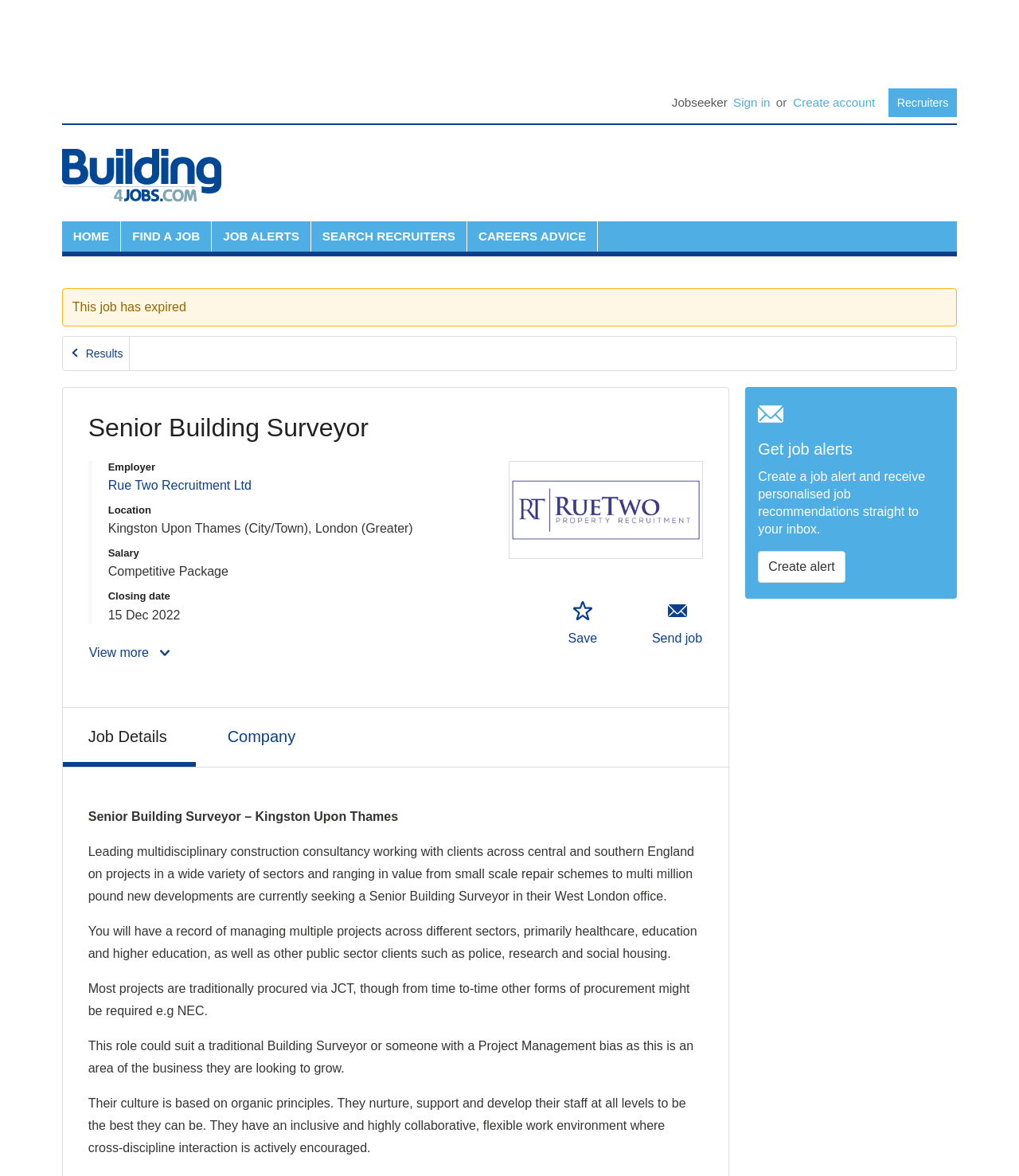From the image, can you give a detailed response to the question below:
What is the job title of the job posting?

The job title can be found in the heading element with the text 'Senior Building Surveyor' which is located at the top of the job posting section.